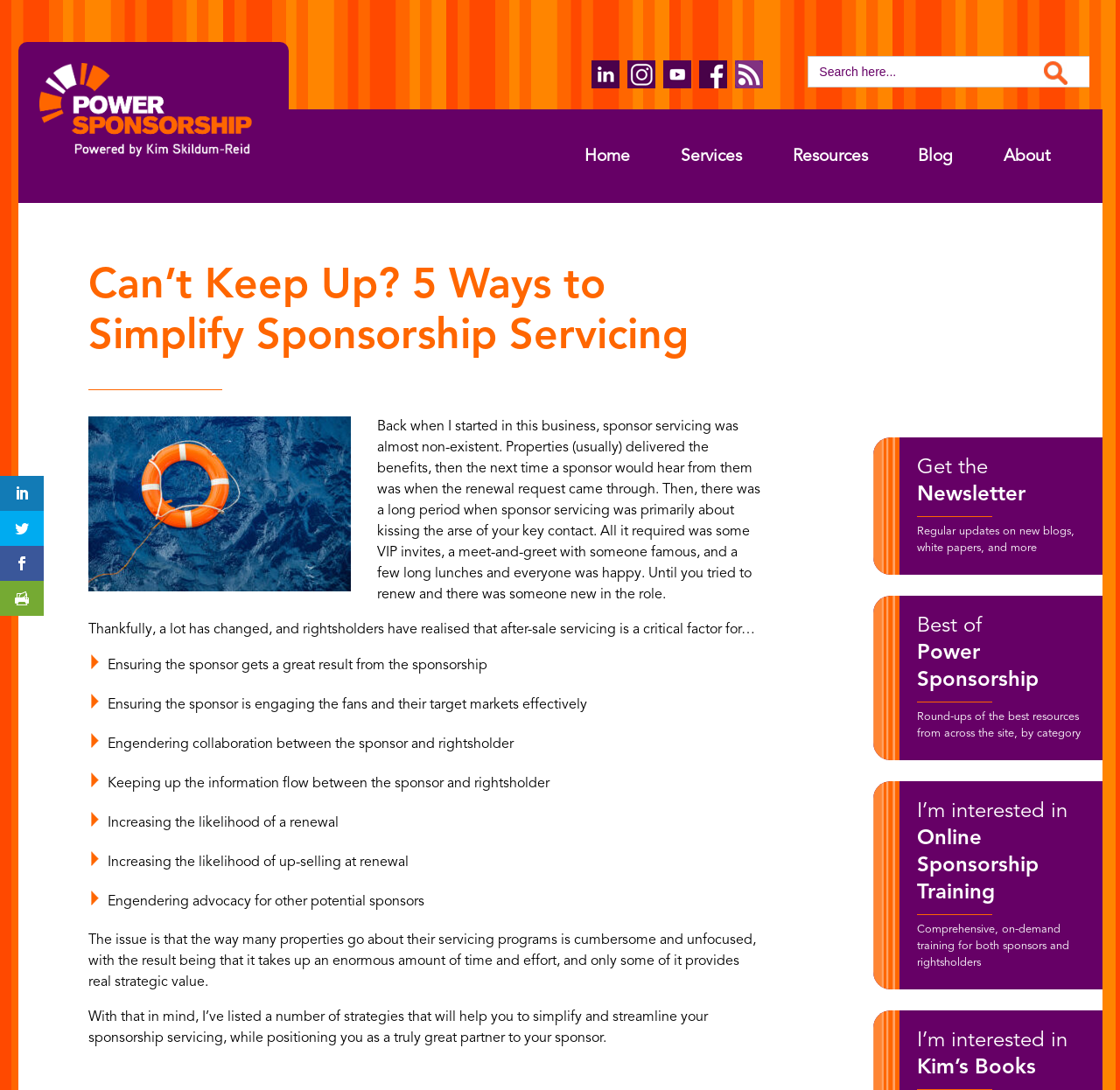What is the title or heading displayed on the webpage?

Can’t Keep Up? 5 Ways to Simplify Sponsorship Servicing